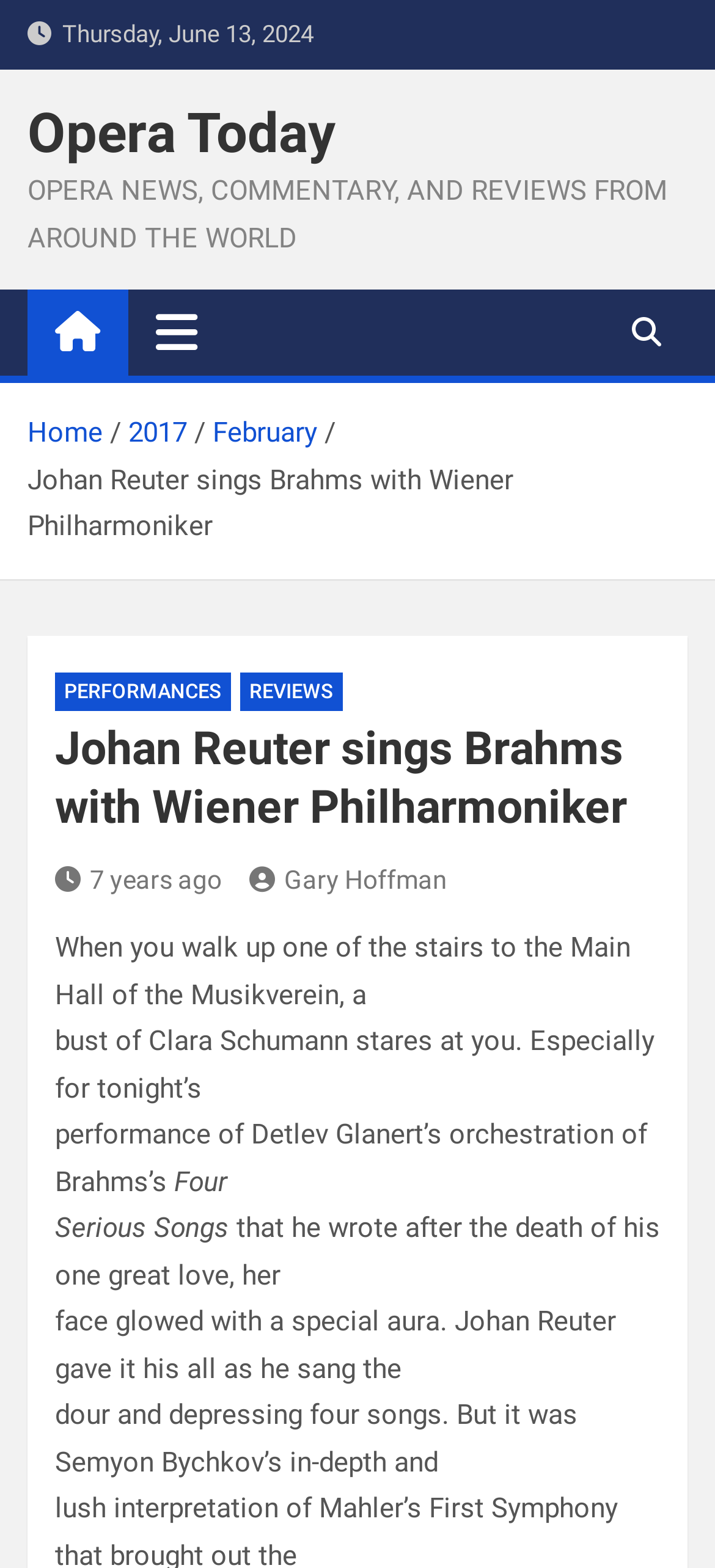What is the date of the article?
Based on the screenshot, answer the question with a single word or phrase.

Thursday, June 13, 2024